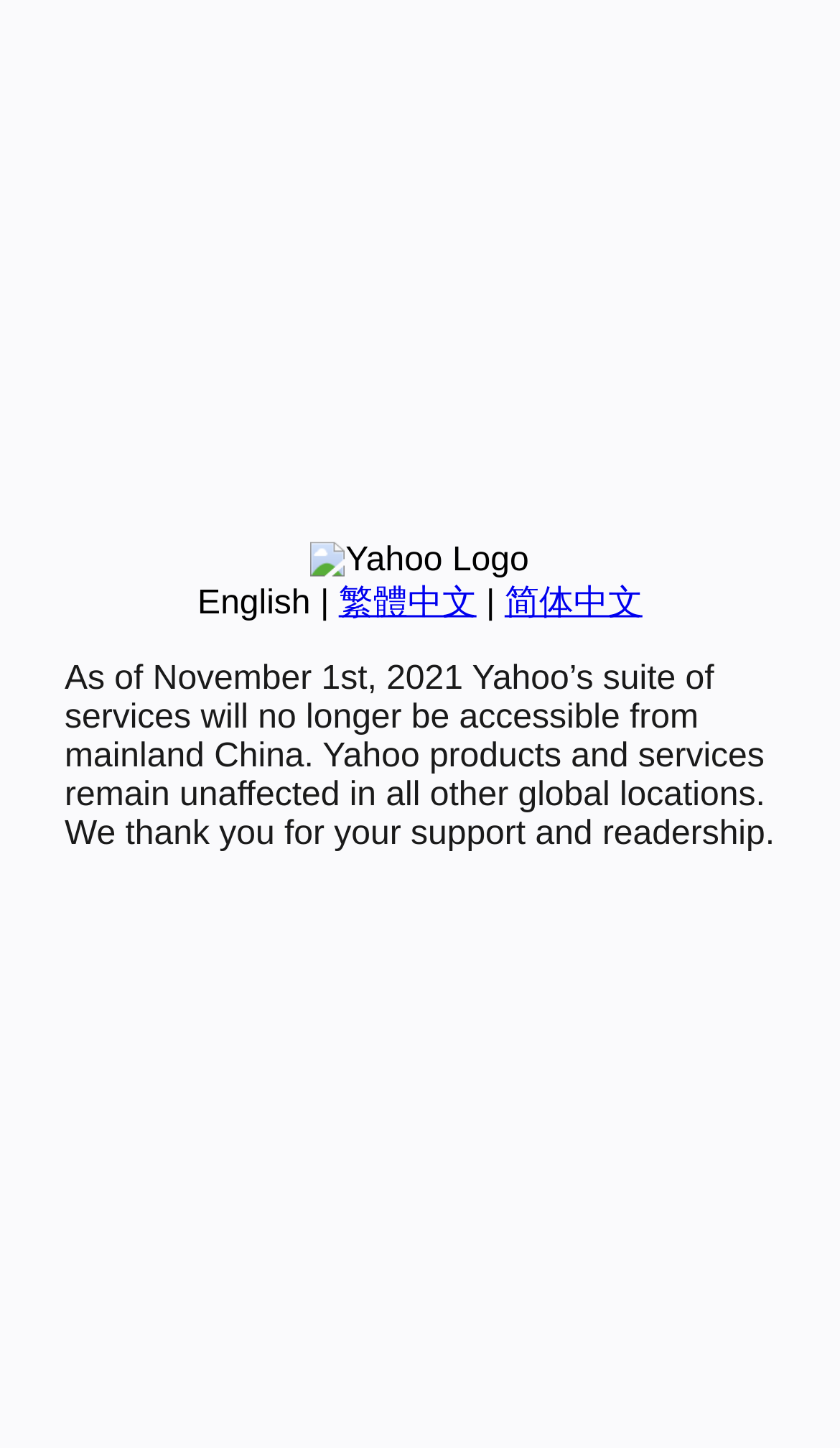For the element described, predict the bounding box coordinates as (top-left x, top-left y, bottom-right x, bottom-right y). All values should be between 0 and 1. Element description: 繁體中文

[0.403, 0.404, 0.567, 0.429]